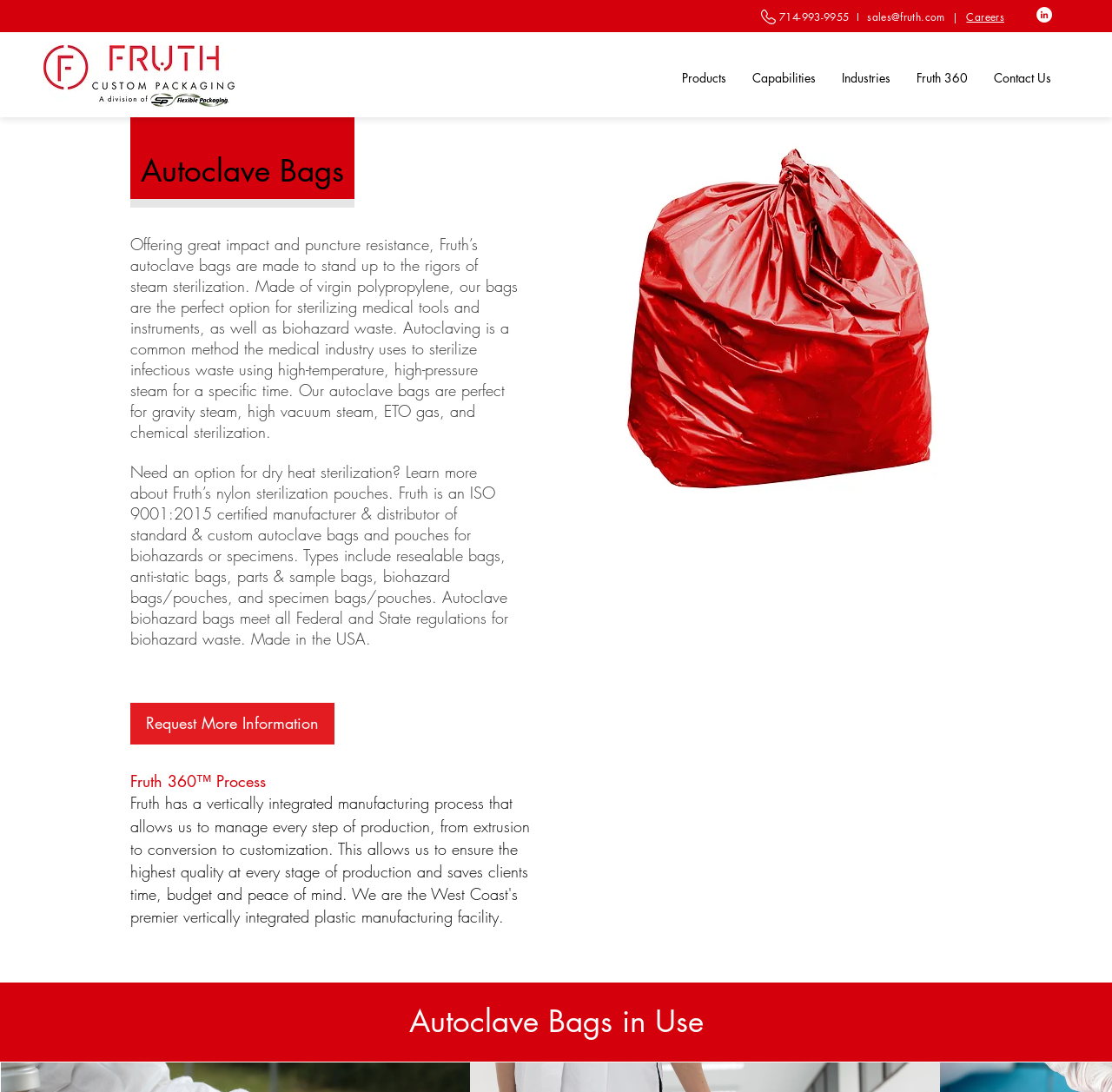Identify the bounding box of the UI component described as: "Products".

[0.602, 0.052, 0.665, 0.091]